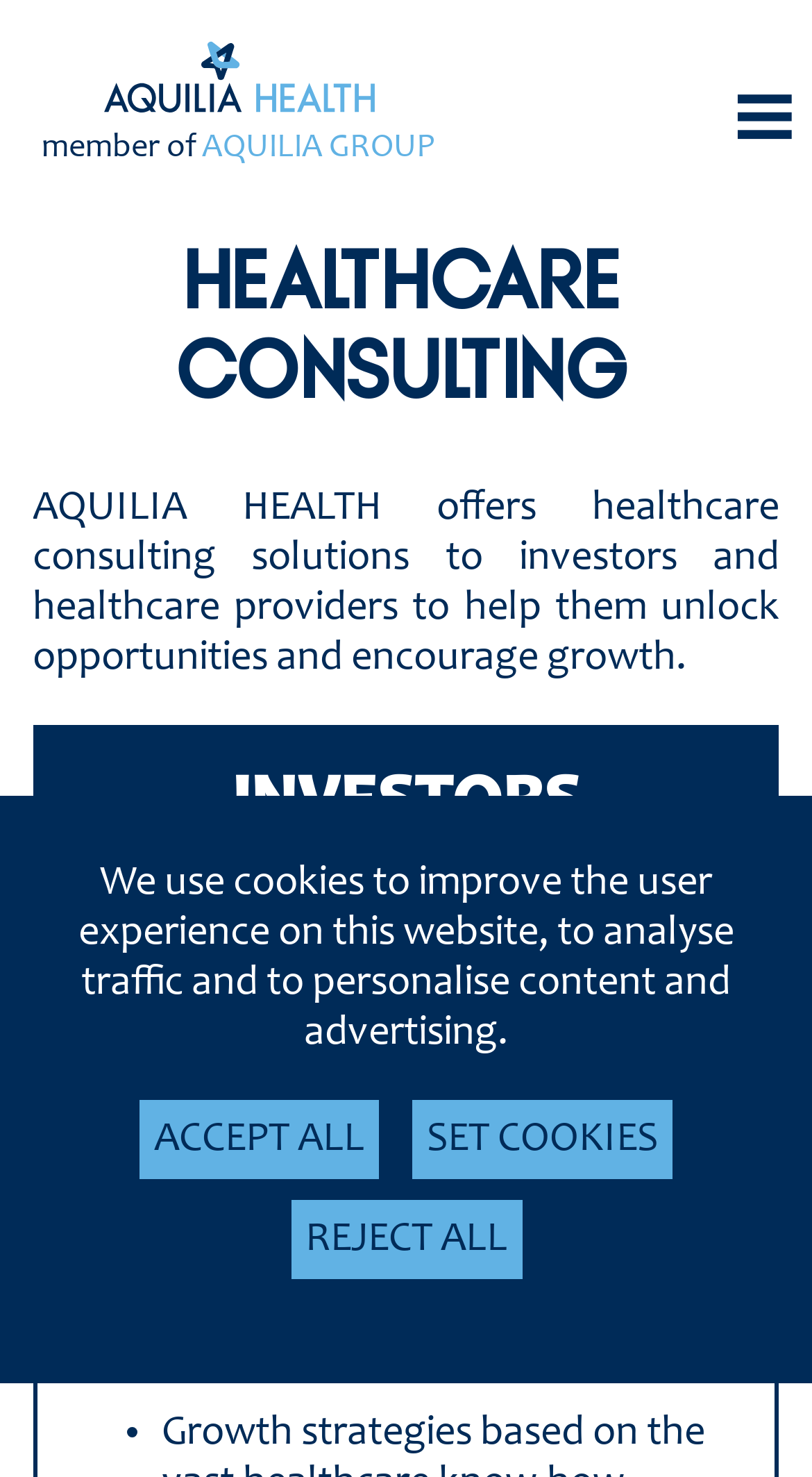Please find the bounding box coordinates in the format (top-left x, top-left y, bottom-right x, bottom-right y) for the given element description. Ensure the coordinates are floating point numbers between 0 and 1. Description: Aquilia Group

[0.249, 0.089, 0.536, 0.112]